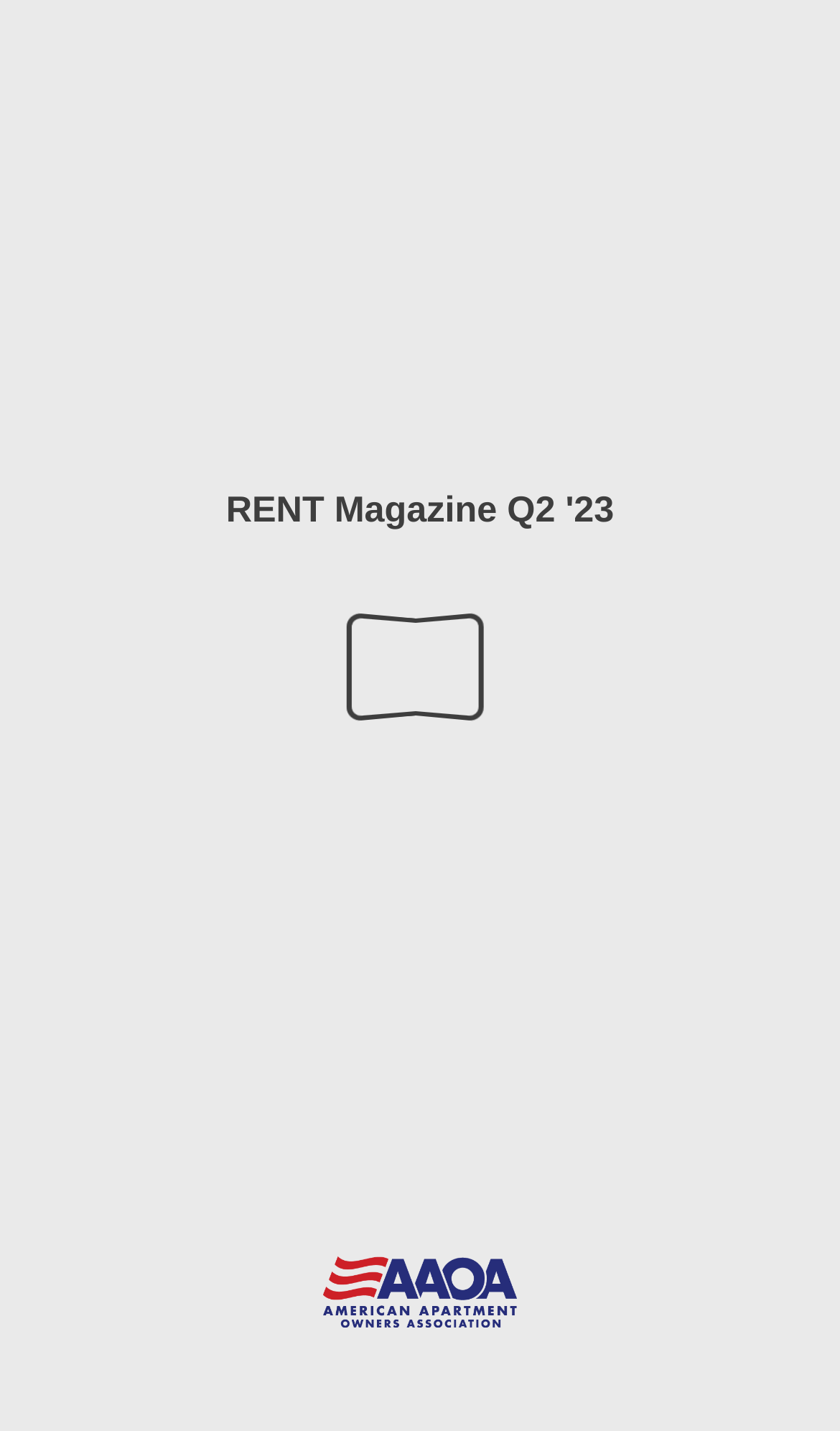Provide your answer in one word or a succinct phrase for the question: 
What is the orientation of the top menu bar?

horizontal